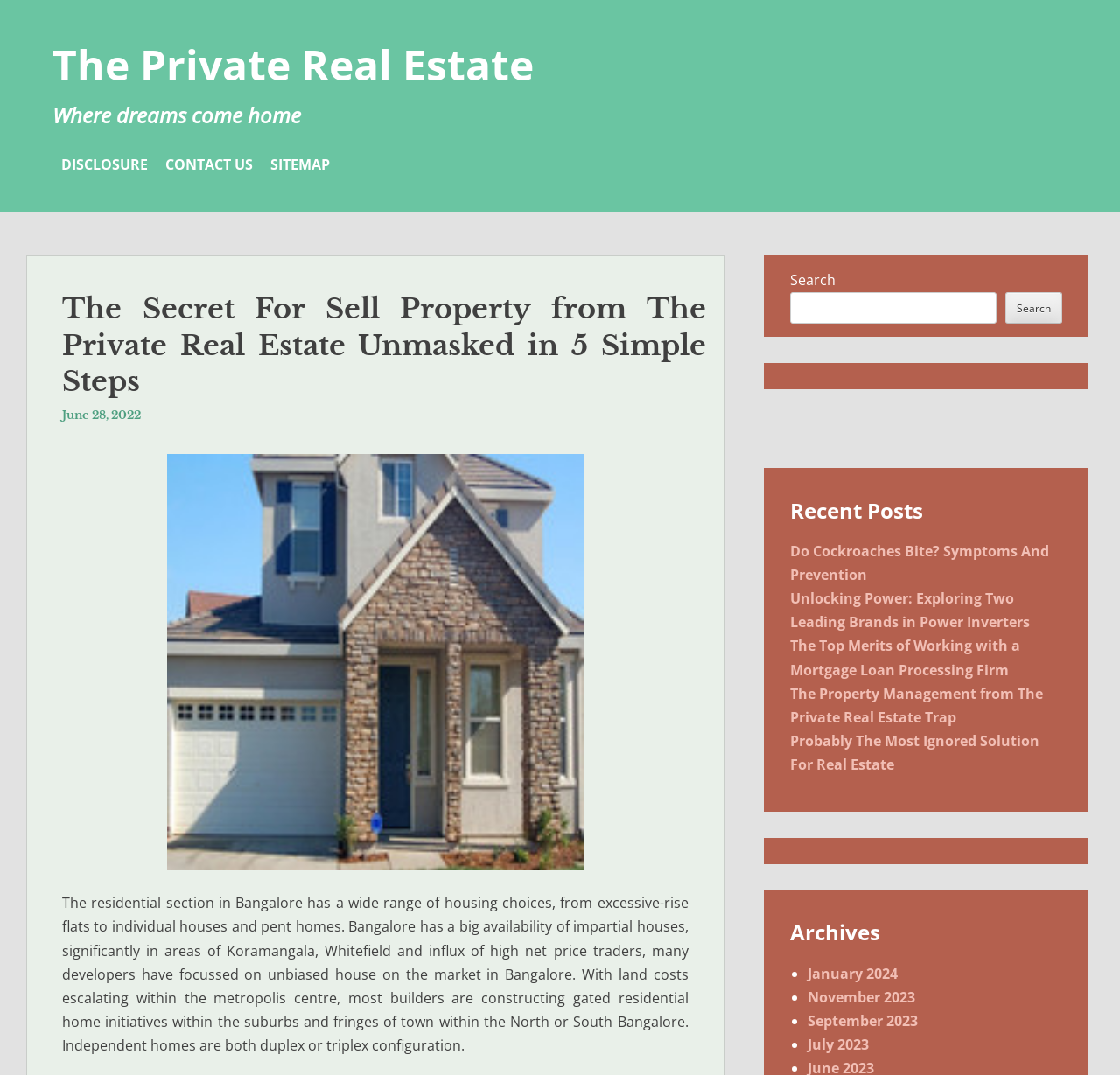Identify the bounding box coordinates of the clickable region to carry out the given instruction: "Click on 'The Private Real Estate'".

[0.047, 0.033, 0.477, 0.086]